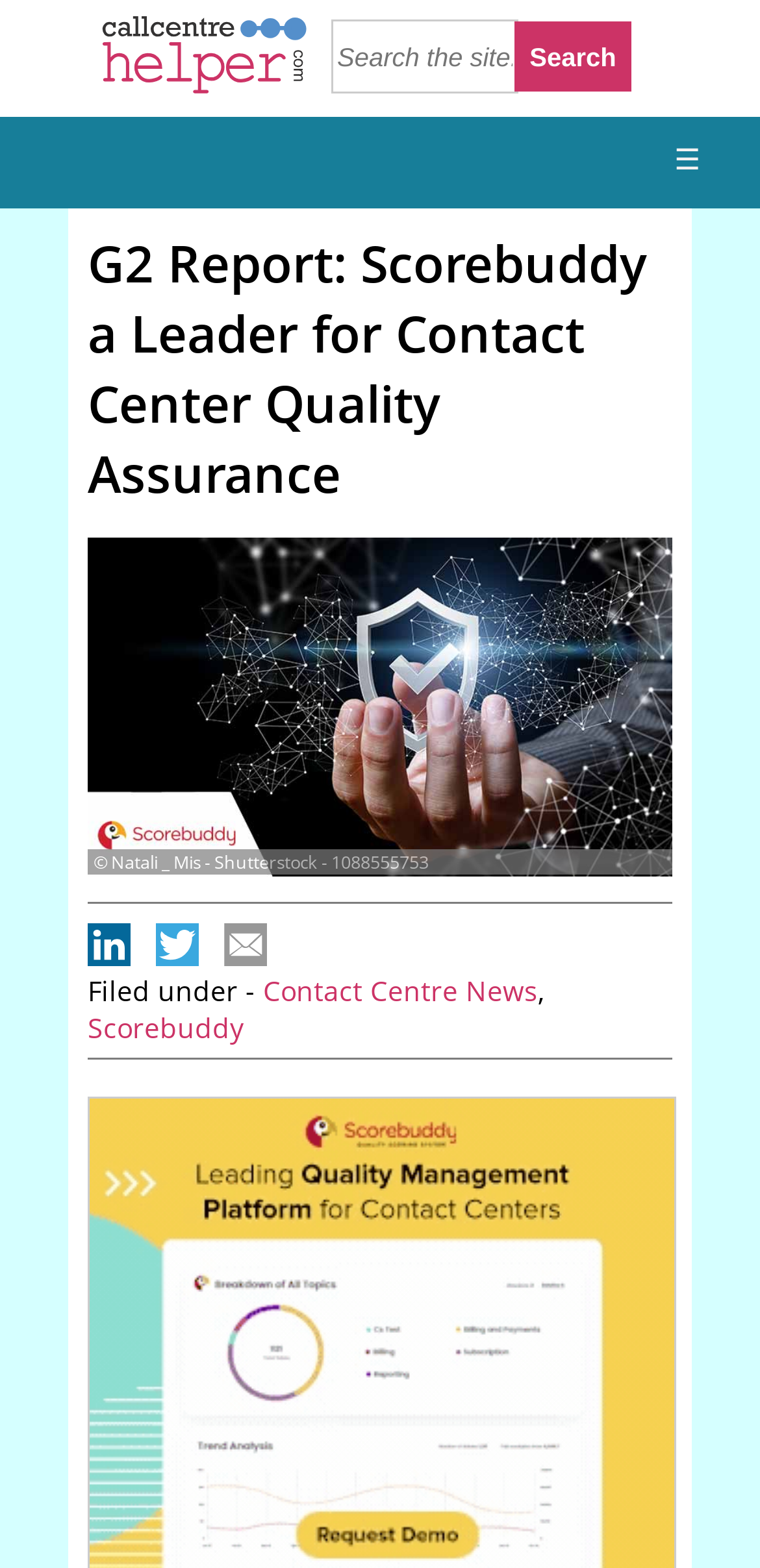From the element description Contact Centre News, predict the bounding box coordinates of the UI element. The coordinates must be specified in the format (top-left x, top-left y, bottom-right x, bottom-right y) and should be within the 0 to 1 range.

[0.346, 0.619, 0.708, 0.643]